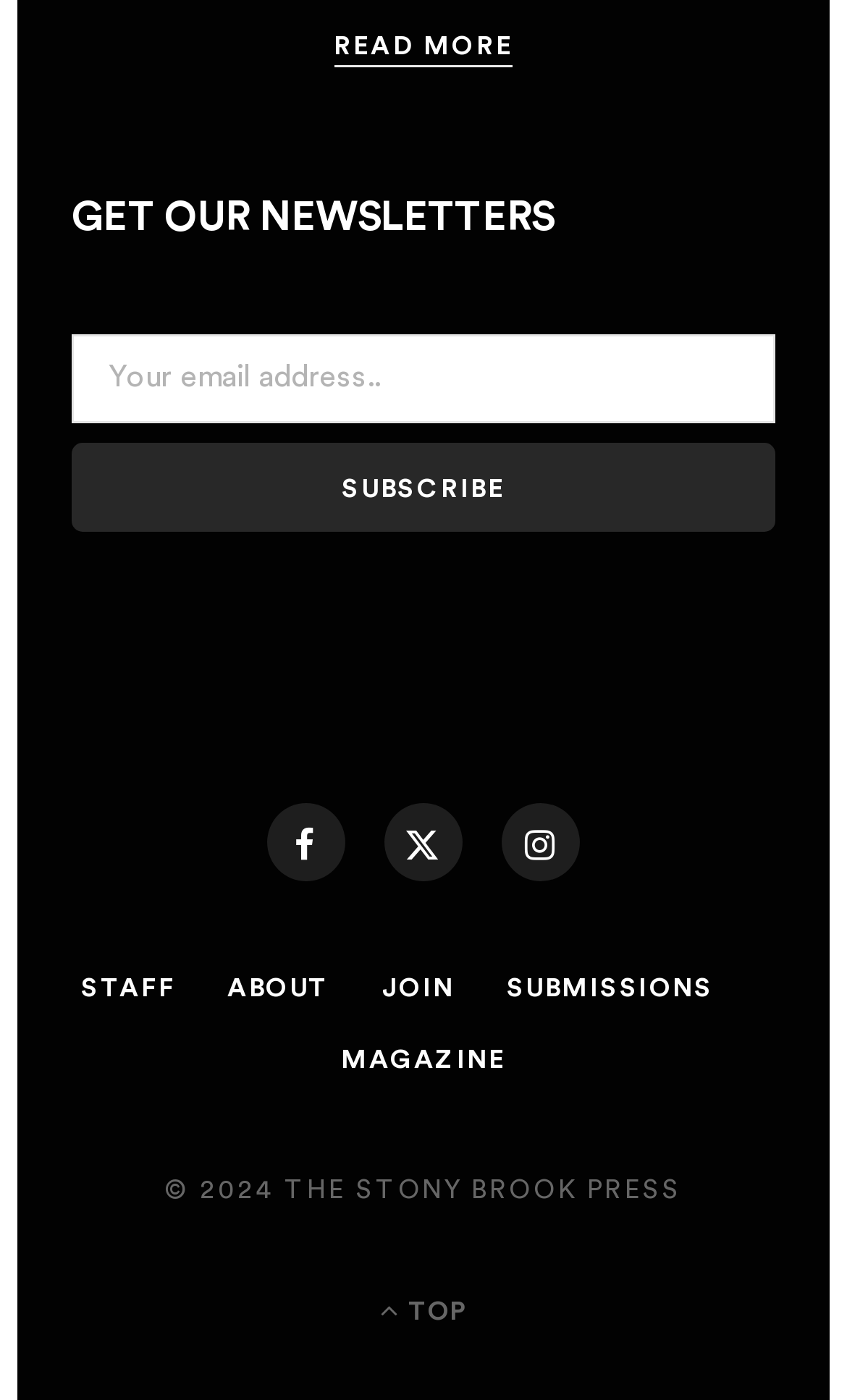Determine the bounding box coordinates of the section to be clicked to follow the instruction: "Go to the magazine section". The coordinates should be given as four float numbers between 0 and 1, formatted as [left, top, right, bottom].

[0.403, 0.748, 0.597, 0.766]